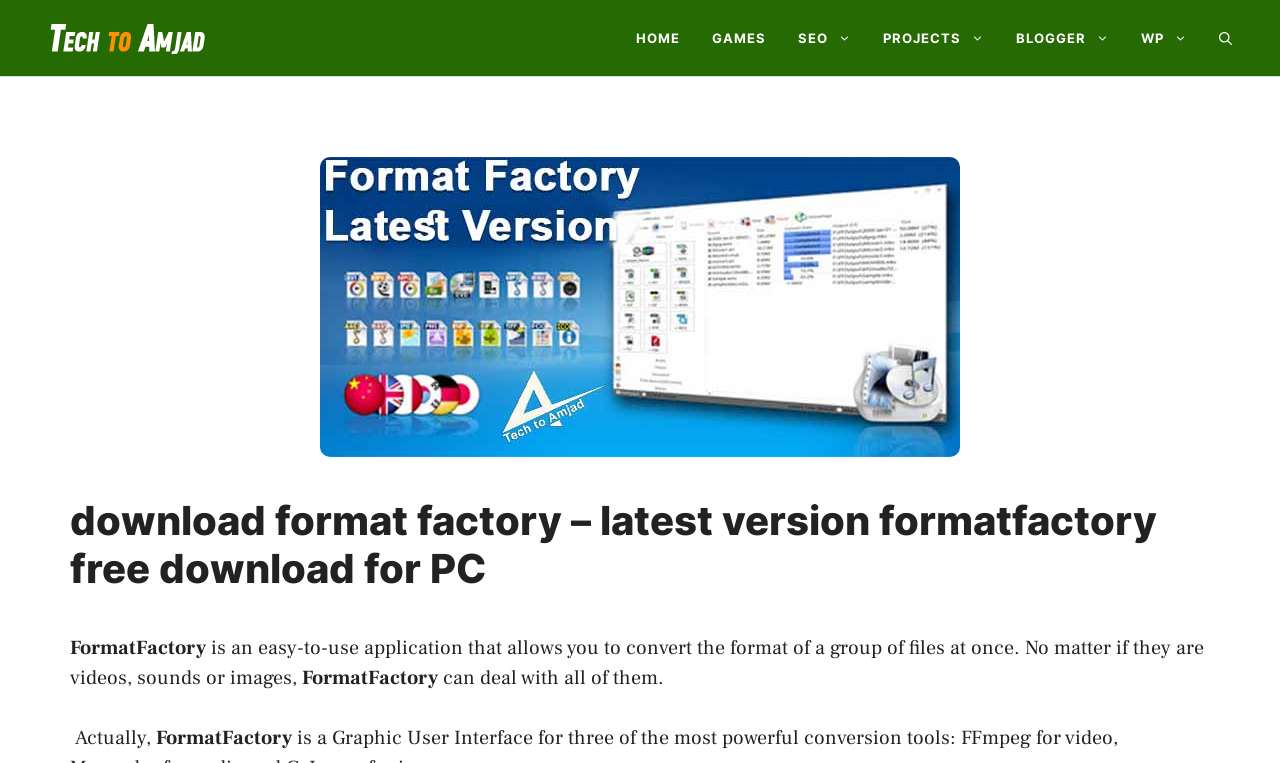Please identify the bounding box coordinates of the element's region that should be clicked to execute the following instruction: "download format factory". The bounding box coordinates must be four float numbers between 0 and 1, i.e., [left, top, right, bottom].

[0.25, 0.206, 0.75, 0.599]